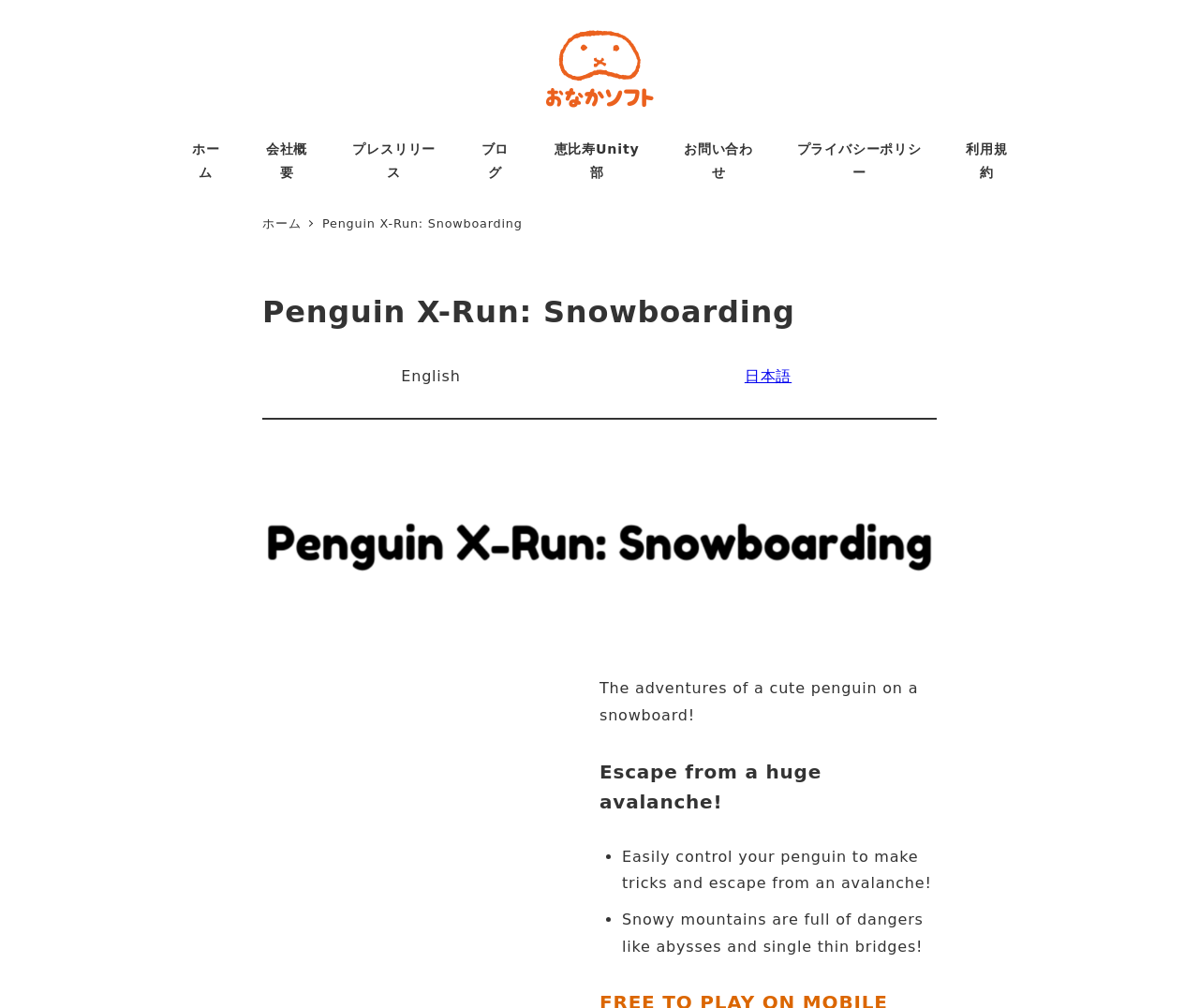Locate the bounding box coordinates of the area to click to fulfill this instruction: "Switch to 日本語 language". The bounding box should be presented as four float numbers between 0 and 1, in the order [left, top, right, bottom].

[0.621, 0.365, 0.66, 0.382]